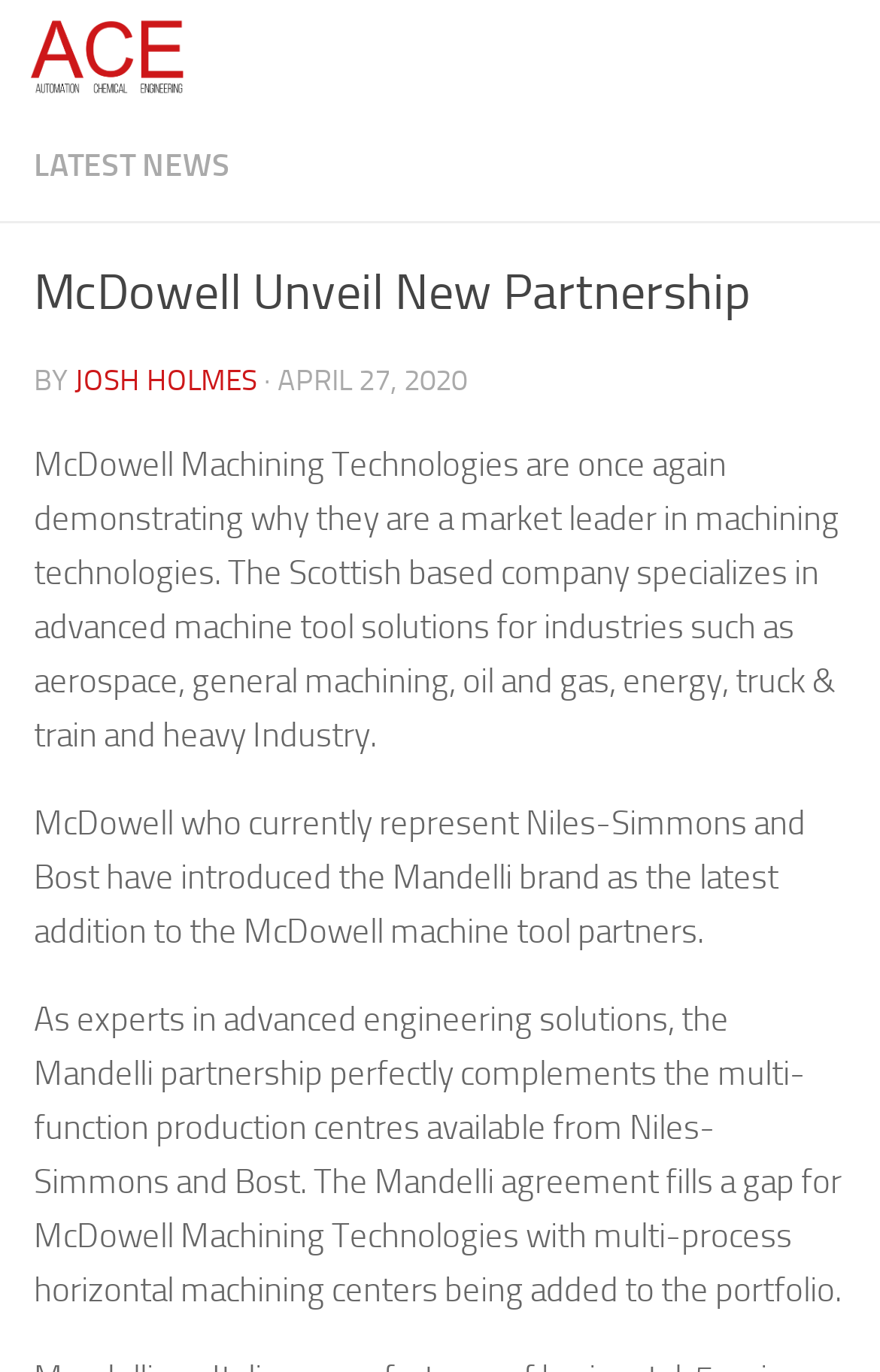Use one word or a short phrase to answer the question provided: 
When was the article about McDowell's new partnership published?

APRIL 27, 2020